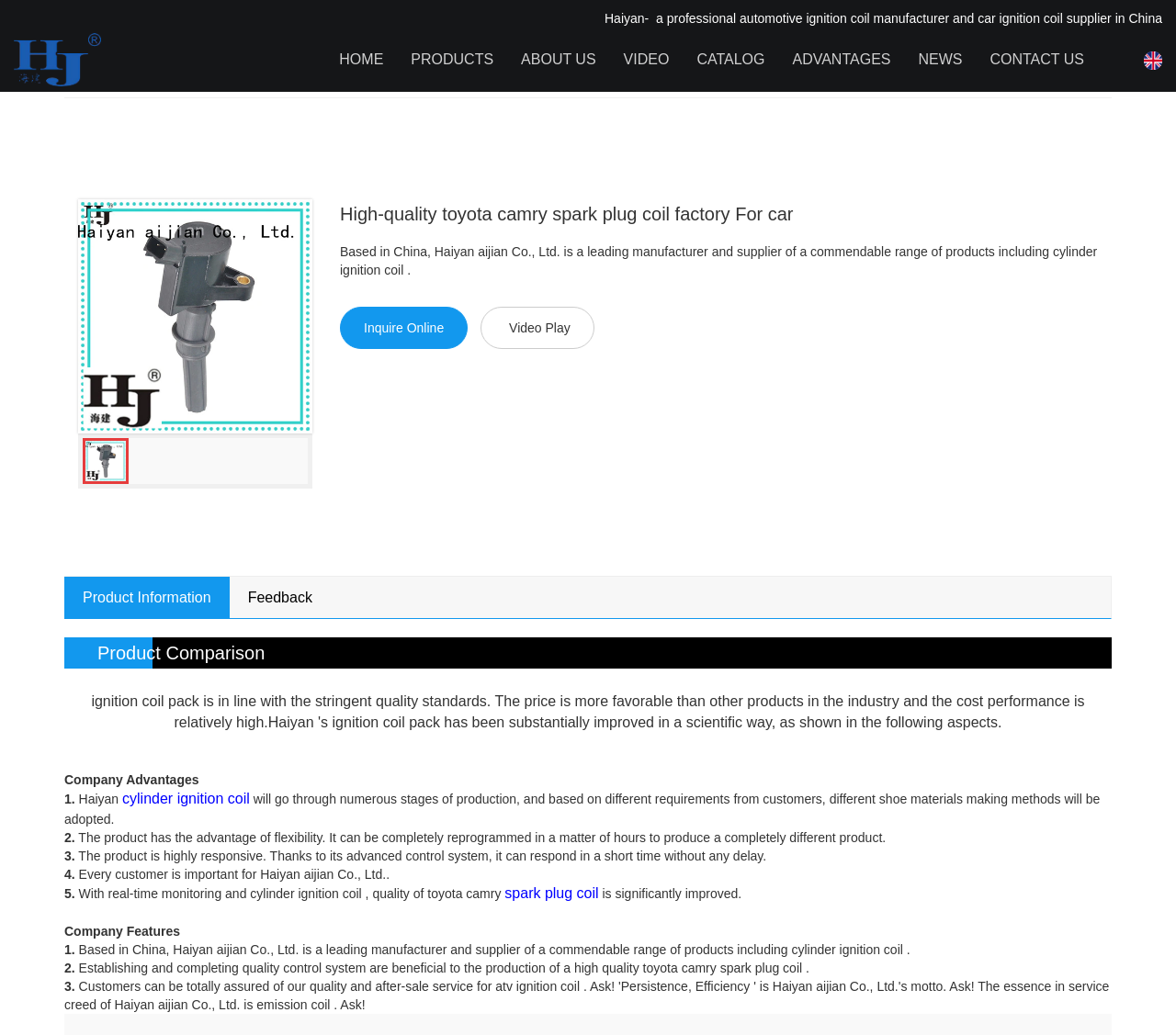Explain in detail what you observe on this webpage.

This webpage is about Haiyan, a professional automotive ignition coil manufacturer and car ignition coil supplier in China. At the top, there is a loading indicator, followed by a brief introduction to Haiyan. Below that, there is a logo and a navigation menu with links to different sections of the website, including HOME, PRODUCTS, IGNITION COIL, TOOL CABINET, HARDWARE ACCESSORIES, ABOUT US, VIDEO, CATALOG, ADVANTAGES, NEWS, and CONTACT US.

On the left side, there is a figure and a link to Haiyan's website, as well as a sitemap and a link to AI Page Sitemap. Below that, there is a heading that reads "High-quality toyota camry spark plug coil factory For car" and an image of the product. 

To the right of the image, there is a brief description of Haiyan, stating that it is a leading manufacturer and supplier of a commendable range of products, including cylinder ignition coil. There is also a link to inquire online and a video play button.

Below the product image, there is a tab list with two tabs: Product Information and Feedback. The Product Information tab is selected by default and displays a tab panel with several sections. The first section is about product comparison, followed by company advantages, which lists five points about Haiyan's products, including their flexibility, responsiveness, and quality control. The next section is about company features, which lists three points about Haiyan's business, including its leading position in the industry, quality control system, and customer importance.

Throughout the webpage, there are several images and links to different products and sections of the website, providing a comprehensive overview of Haiyan's business and products.